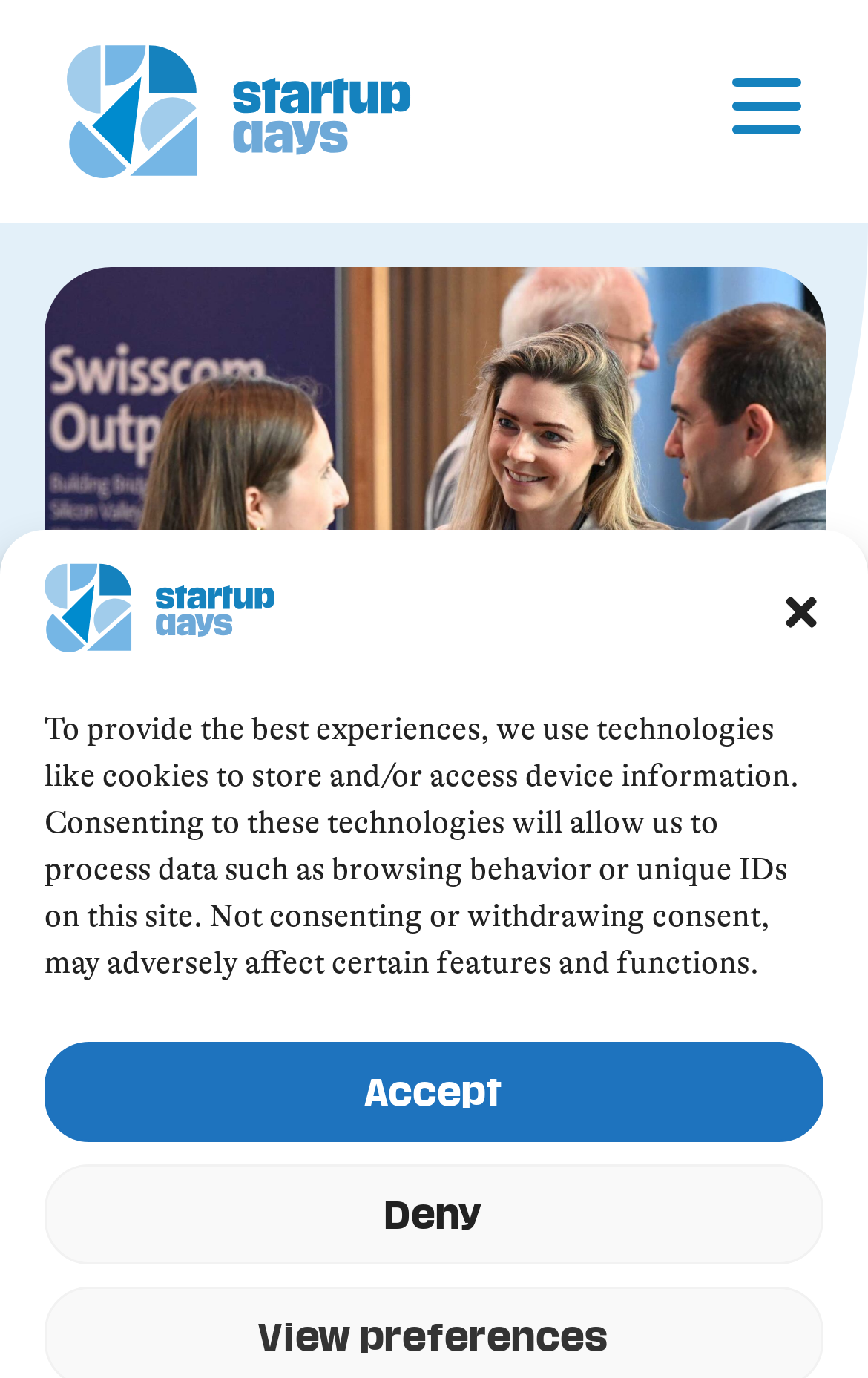Refer to the screenshot and answer the following question in detail:
What is the main topic of this webpage?

The webpage has a heading 'Our partners' and an image with the description 'hero-image-Our partners', indicating that the main topic of this webpage is related to startup partners.